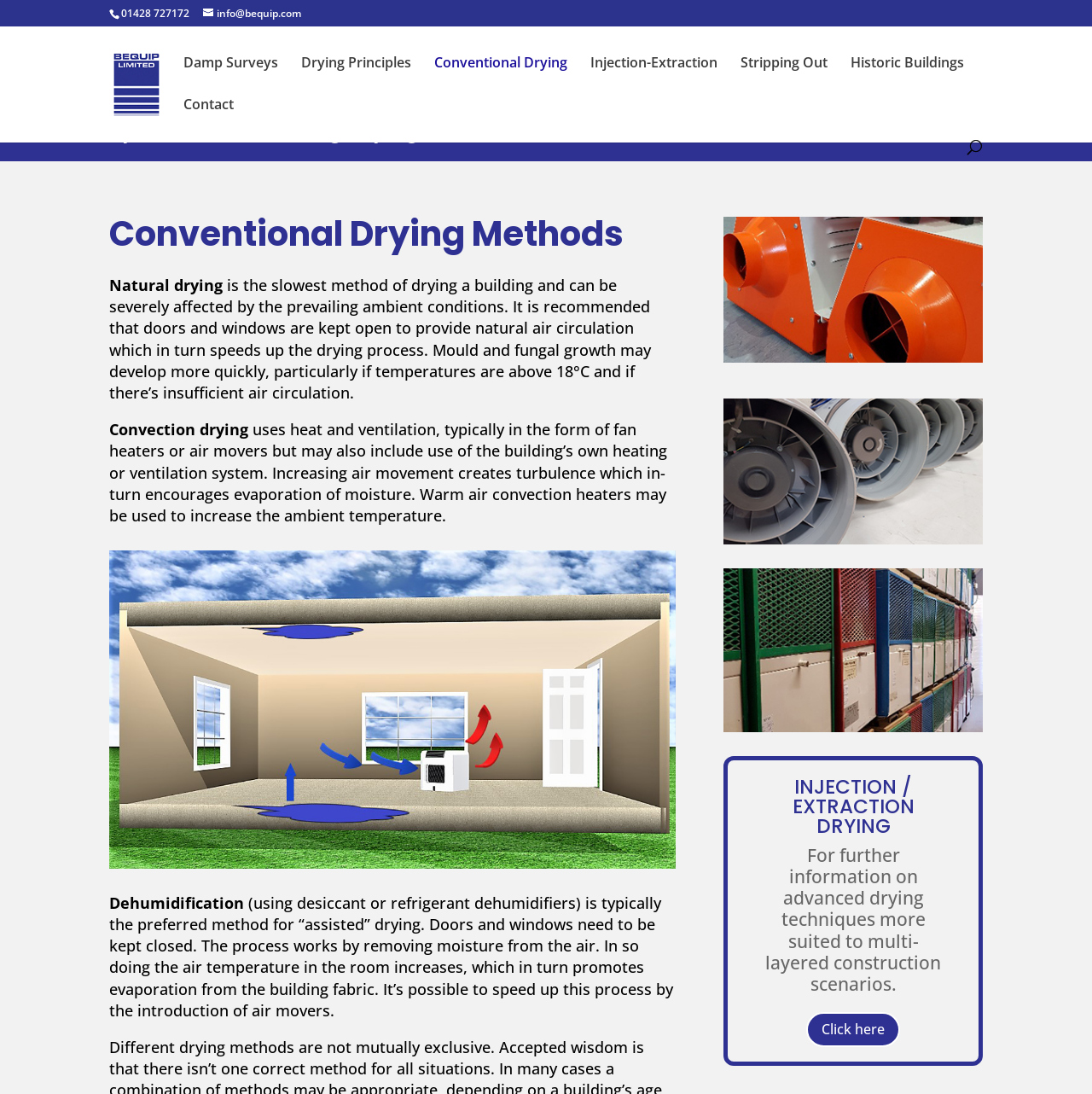Identify the bounding box coordinates of the area you need to click to perform the following instruction: "Get more information on Injection-Extraction Drying".

[0.738, 0.925, 0.824, 0.957]